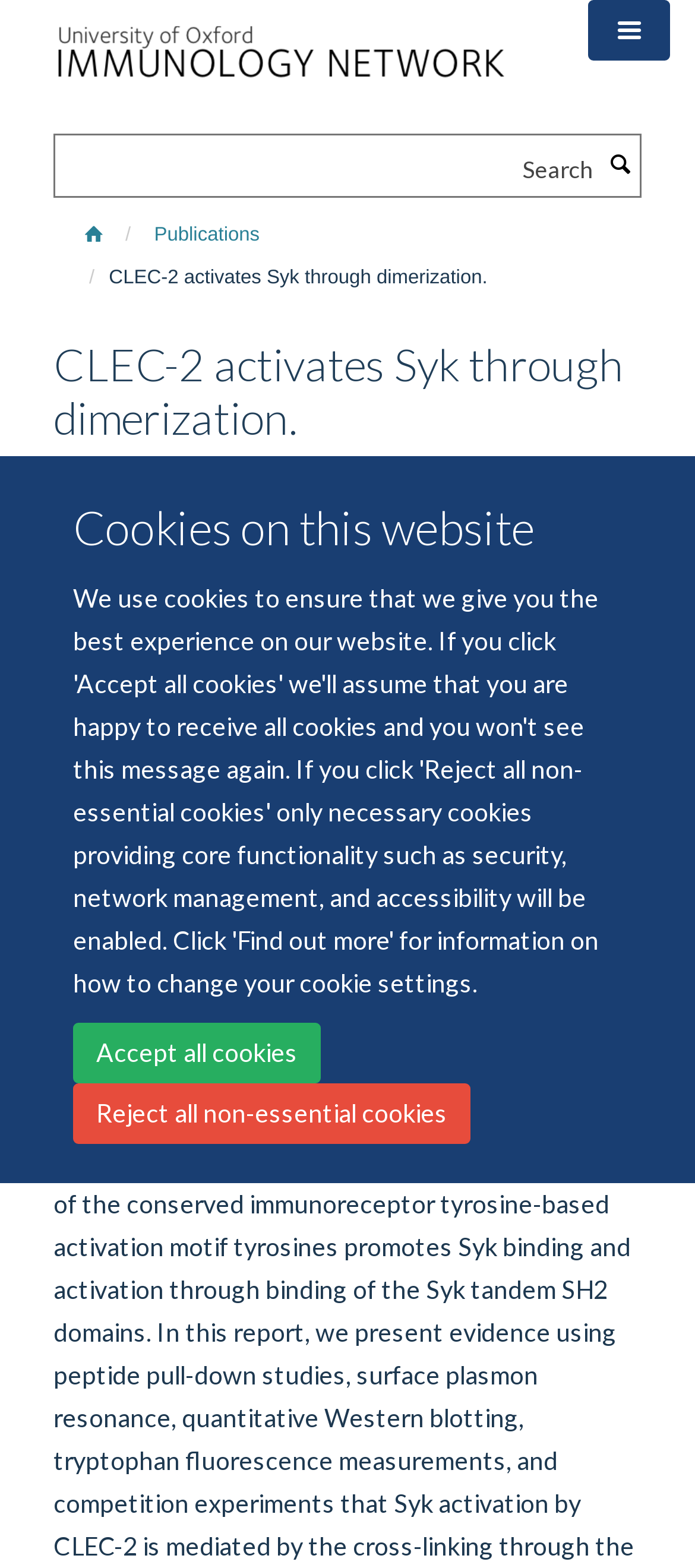What is the purpose of the button with the text 'Search'?
Based on the screenshot, answer the question with a single word or phrase.

To search the website